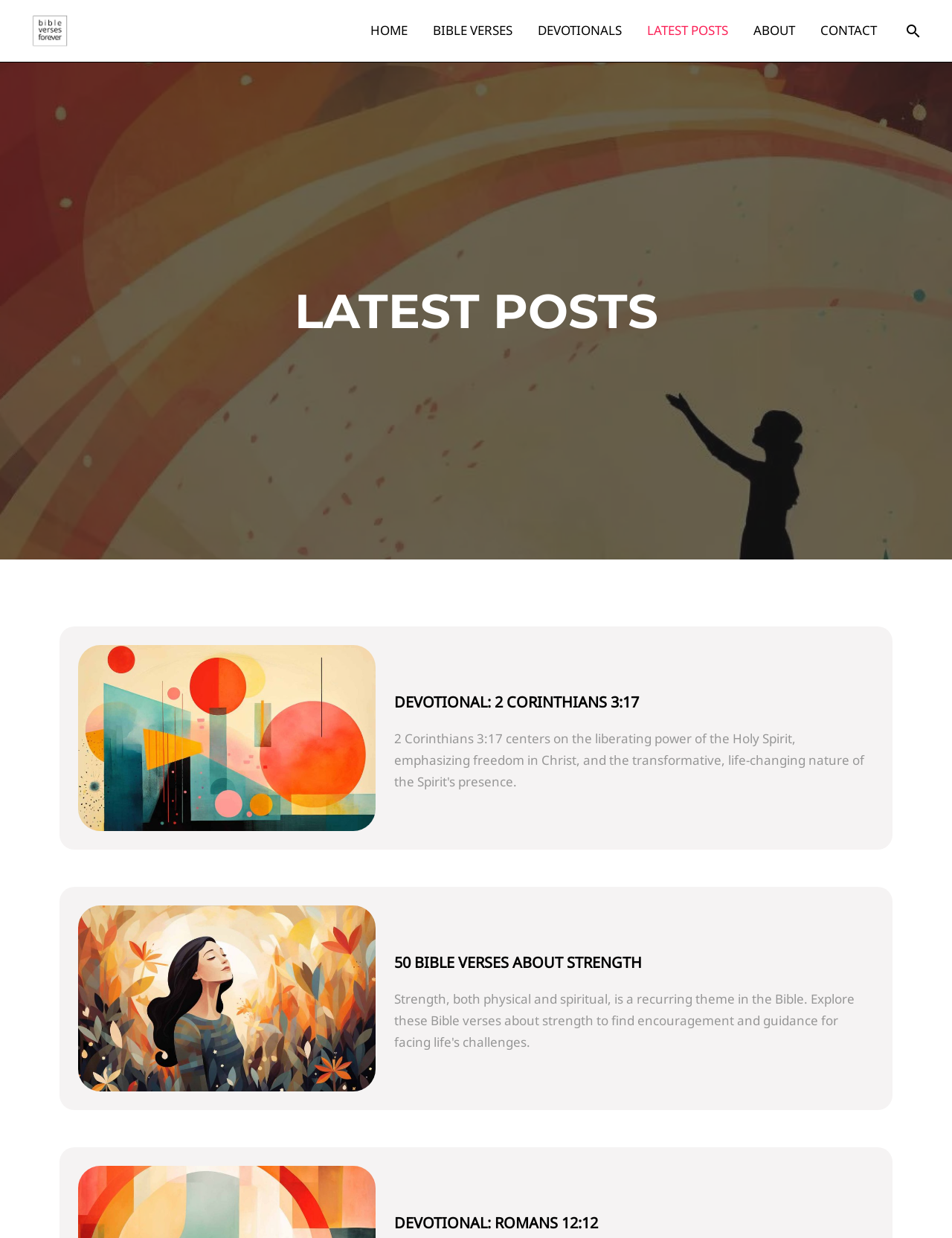Provide a short answer to the following question with just one word or phrase: How many latest posts are displayed on the webpage?

4